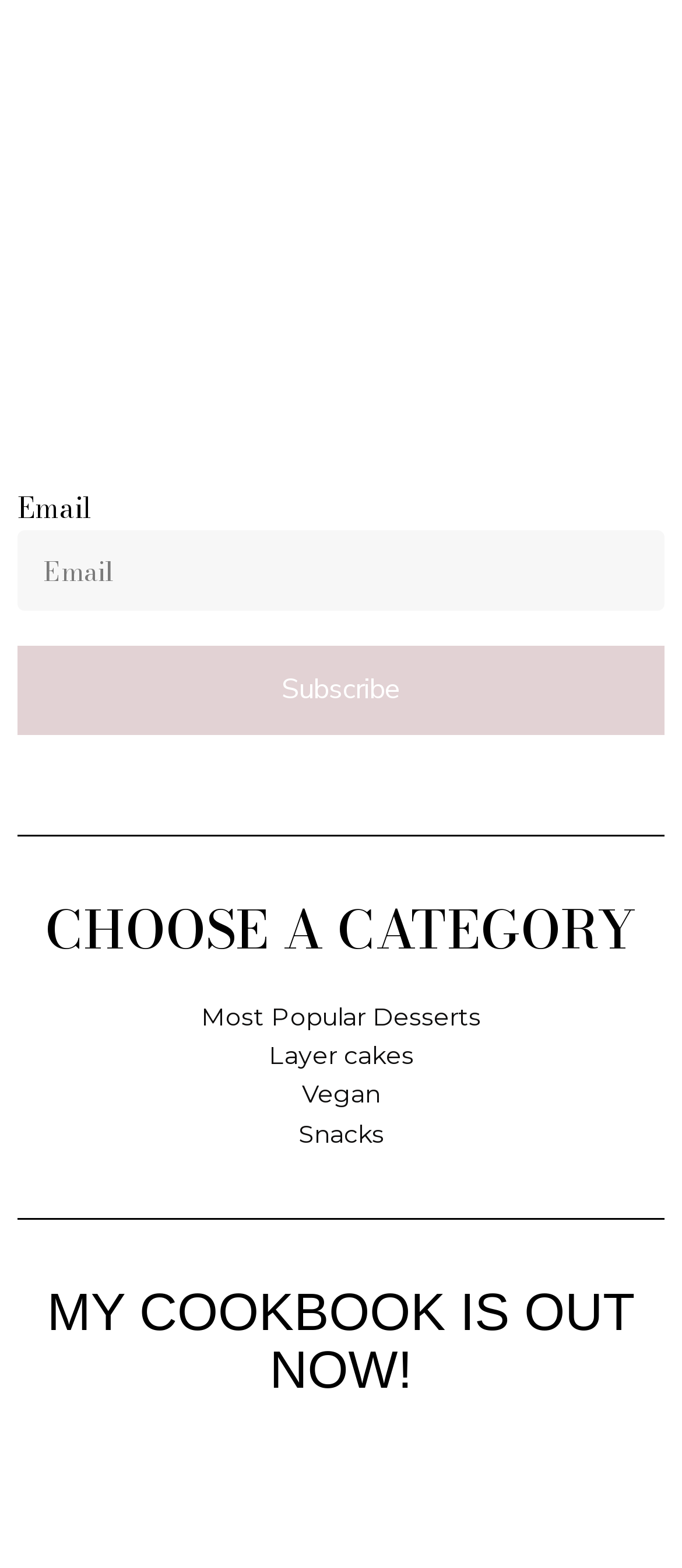What type of content is categorized on this webpage?
Answer the question with as much detail as you can, using the image as a reference.

The links 'Most Popular Desserts', 'Layer cakes', and 'Vegan' suggest that the webpage categorizes and provides information about different types of desserts.